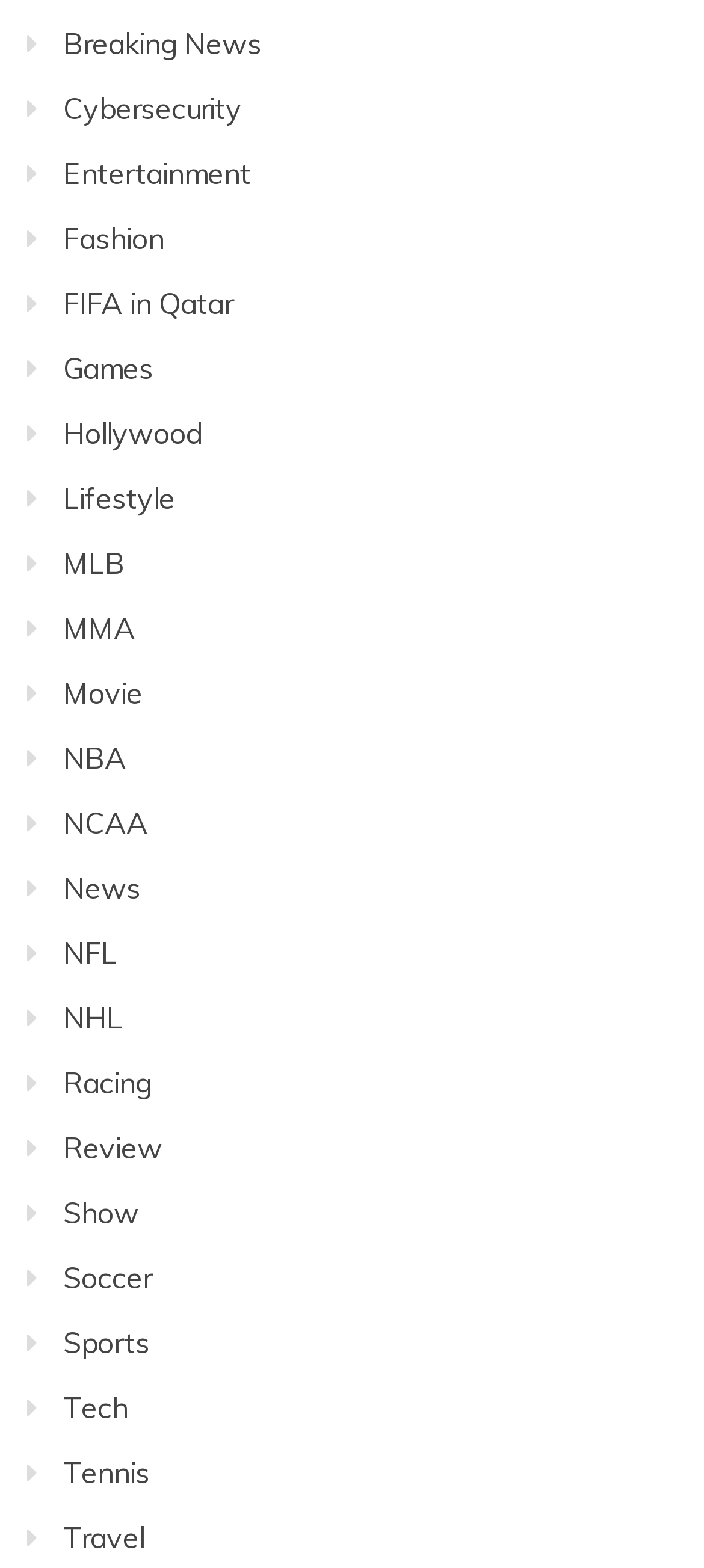Determine the bounding box coordinates of the clickable region to execute the instruction: "Read about FIFA in Qatar". The coordinates should be four float numbers between 0 and 1, denoted as [left, top, right, bottom].

[0.09, 0.182, 0.331, 0.205]